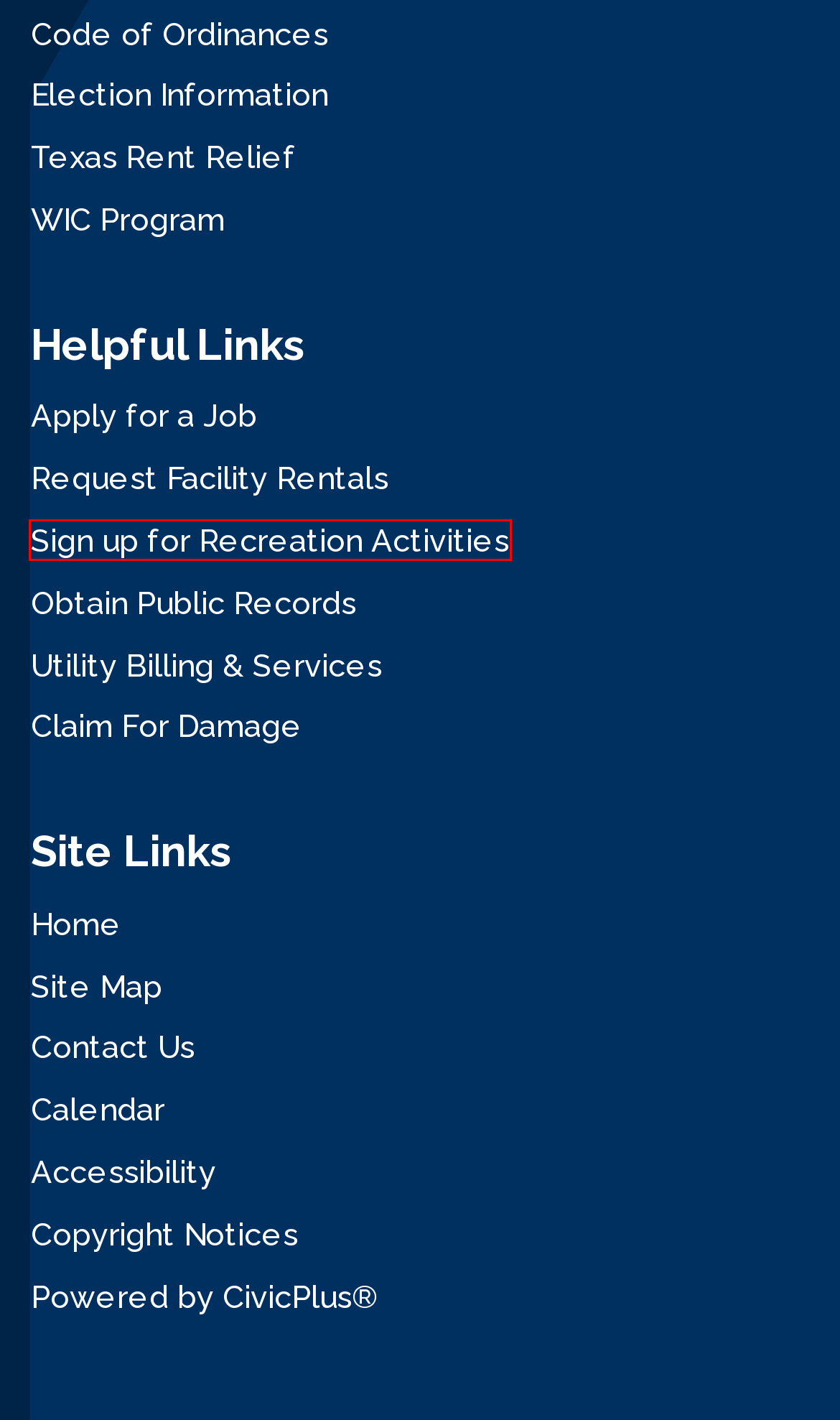You are provided with a screenshot of a webpage that has a red bounding box highlighting a UI element. Choose the most accurate webpage description that matches the new webpage after clicking the highlighted element. Here are your choices:
A. Wichita Falls, TX | Public Records Center
B. Human Resources | Wichita Falls, TX - Official Website
C. Bid Postings • Wichita Falls • CivicEngage
D. CivicPlus | THE Modern Civic Experience Platform
E. Redirect
F. City of Wichita Falls, TX Table of Contents
G. Notify Me • Wichita Falls • CivicEngage
H. Lake Wichita Revitalization Committee | Wichita Falls, TX - Official Website

E